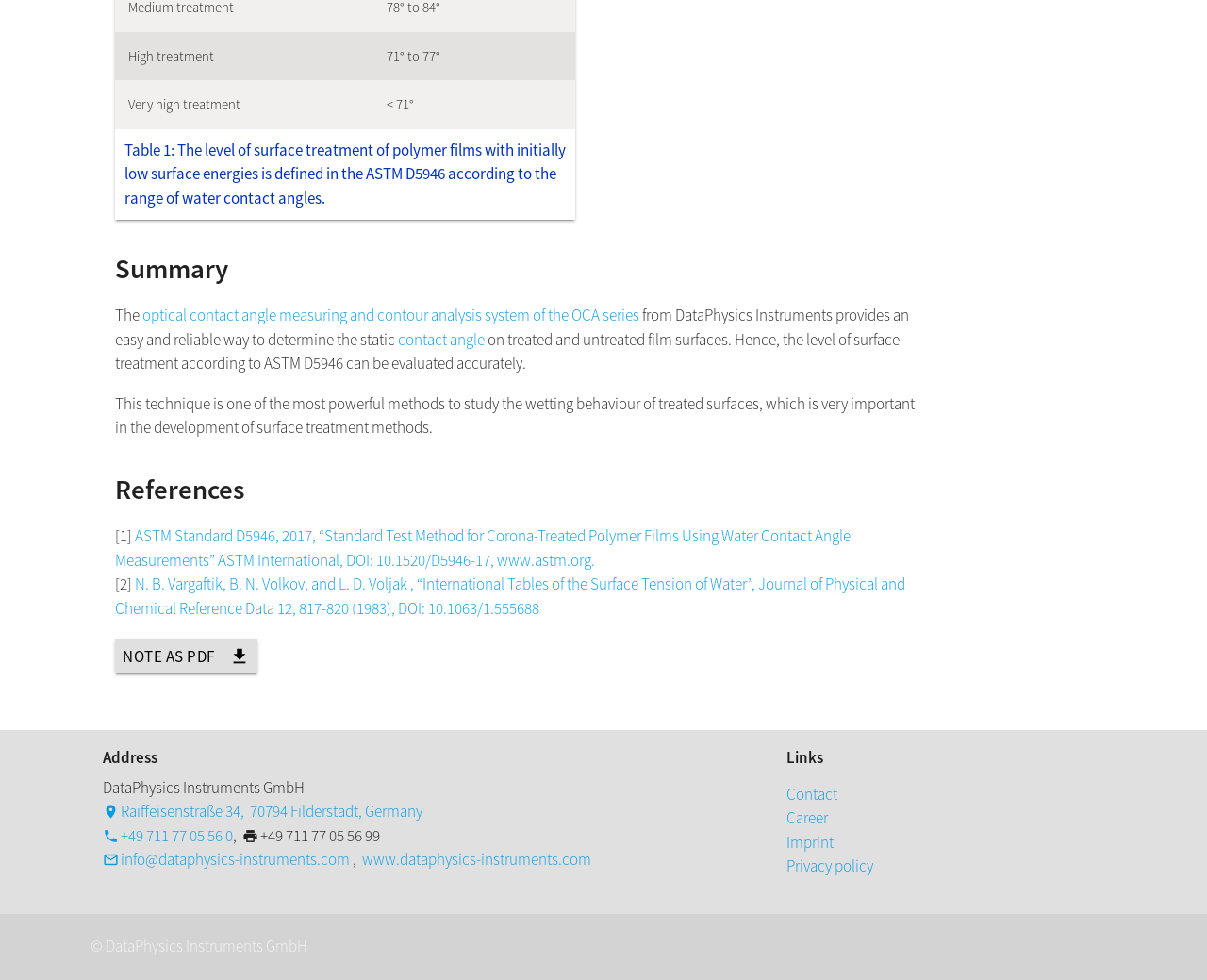Specify the bounding box coordinates of the area that needs to be clicked to achieve the following instruction: "Visit the ASTM Standard D5946 webpage".

[0.095, 0.536, 0.704, 0.582]